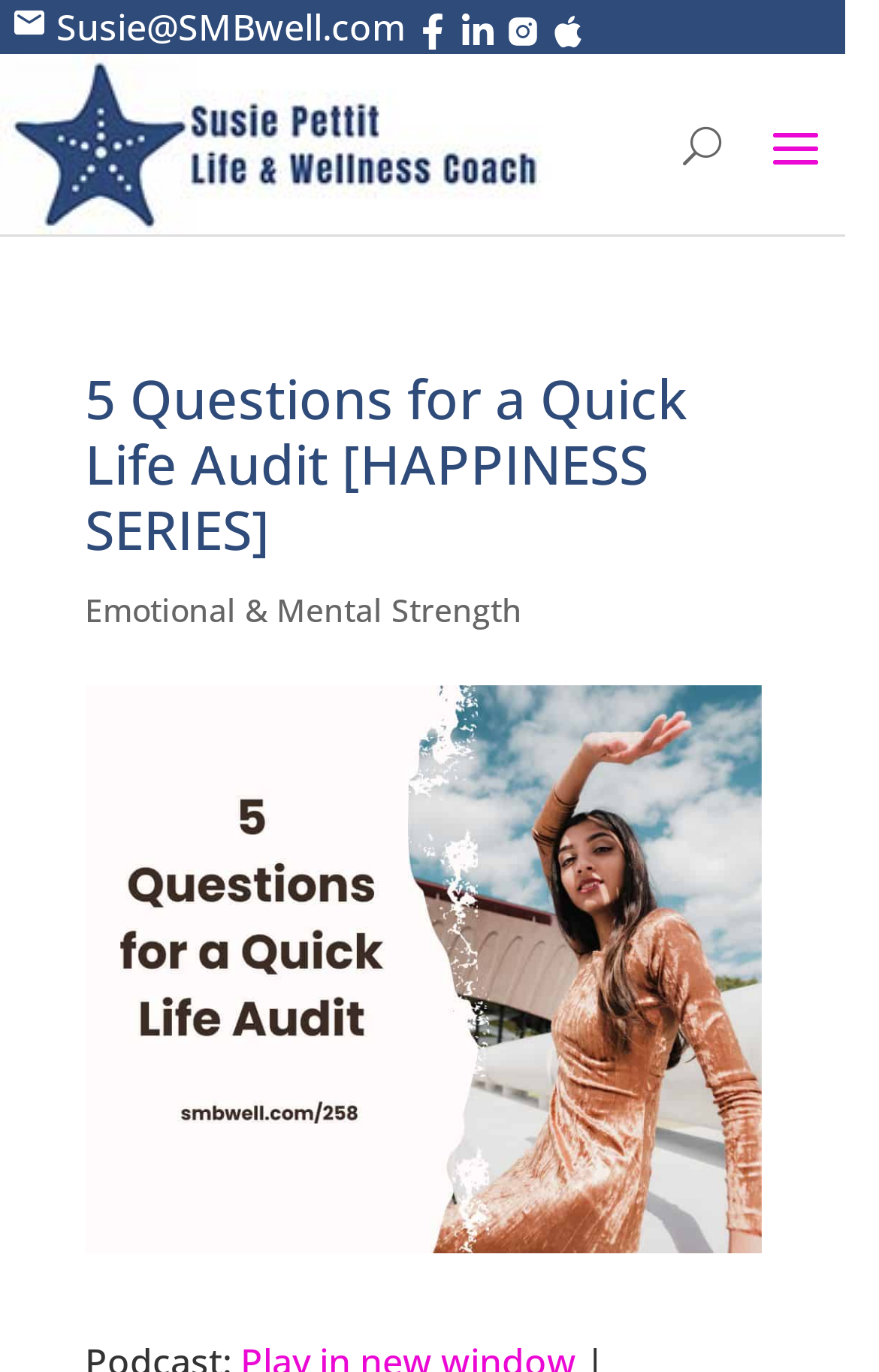Locate the bounding box coordinates of the element that needs to be clicked to carry out the instruction: "Enter your name in the input field". The coordinates should be given as four float numbers ranging from 0 to 1, i.e., [left, top, right, bottom].

[0.046, 0.25, 0.595, 0.319]